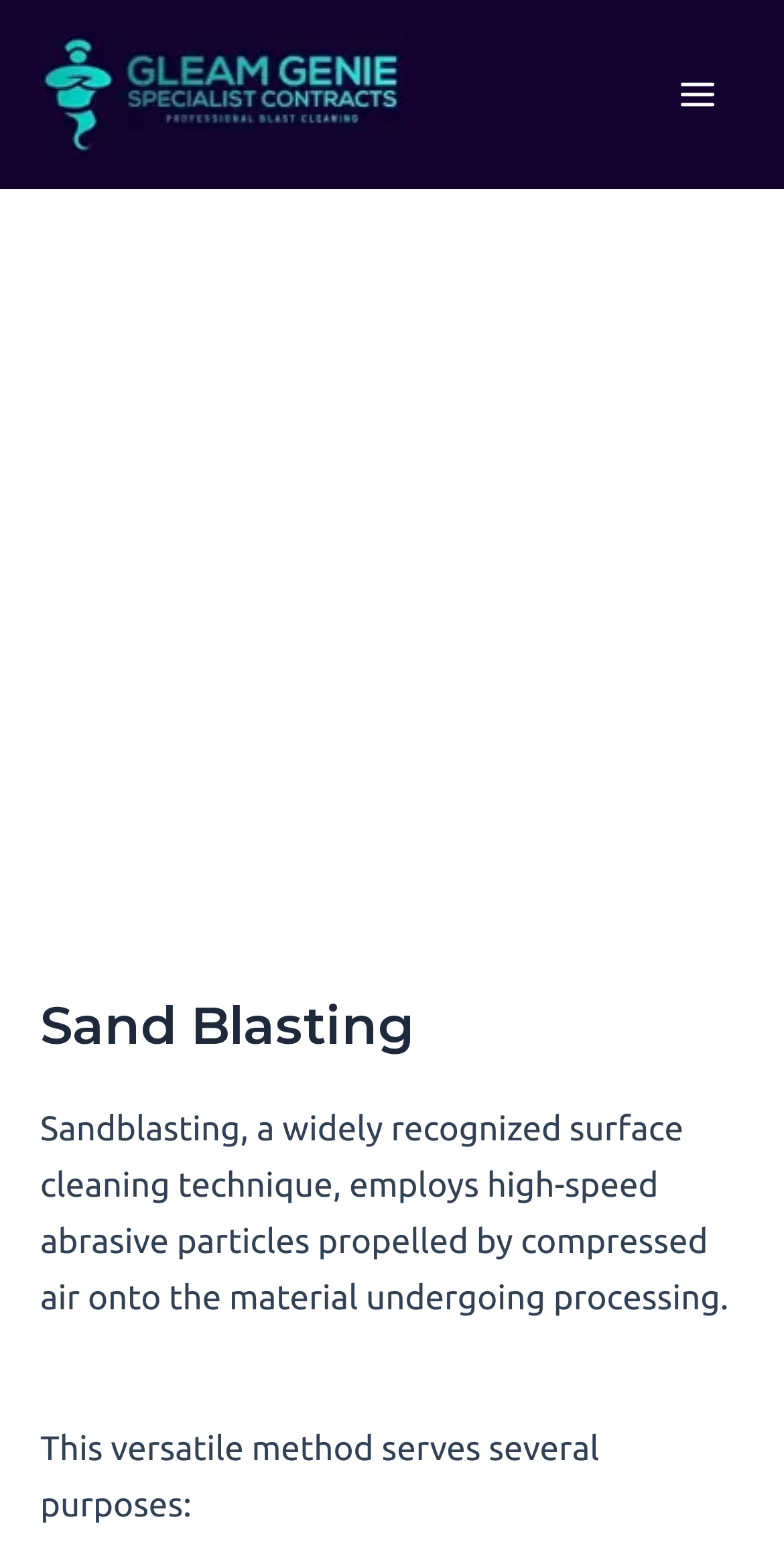Provide the bounding box for the UI element matching this description: "alt="Gleam Genie Specialist Contracts"".

[0.051, 0.047, 0.515, 0.072]